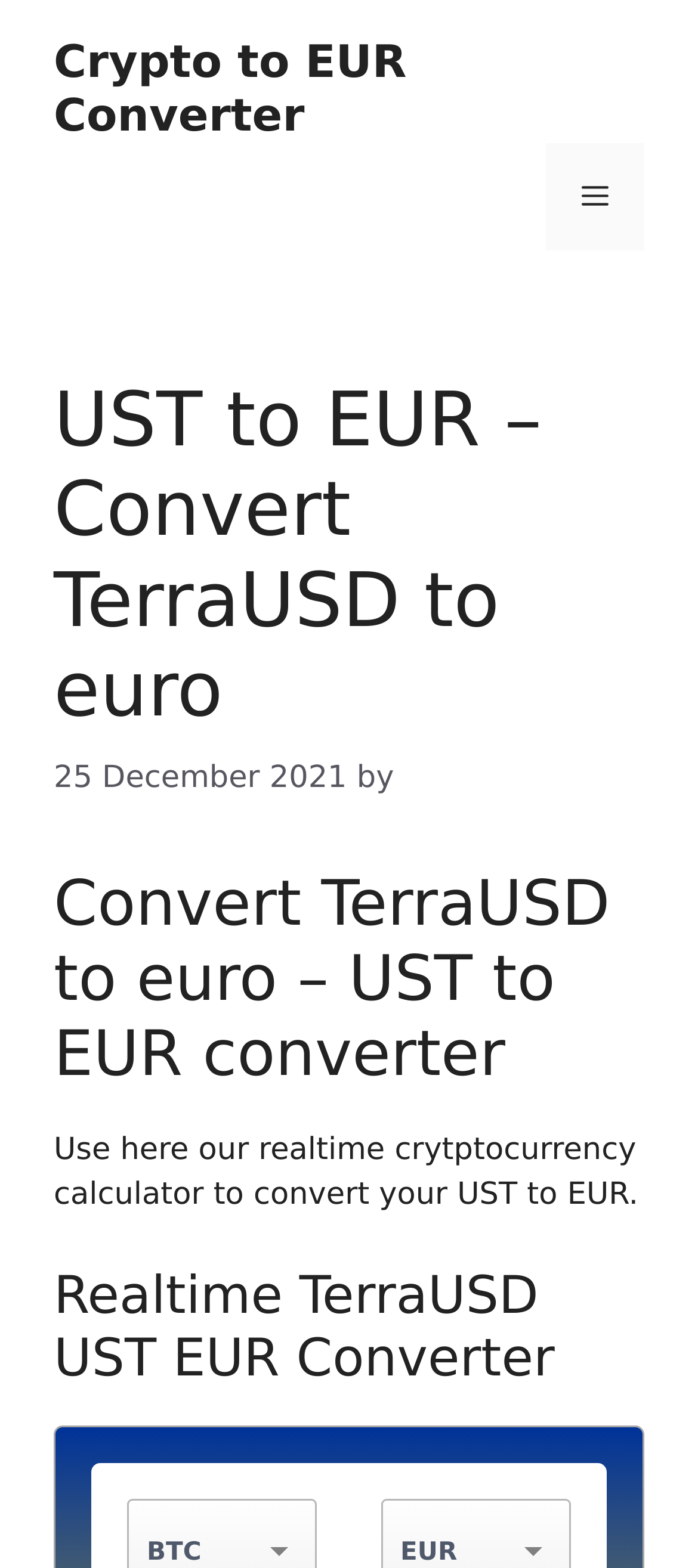Respond to the question below with a single word or phrase:
What is the other cryptocurrency mentioned on the webpage?

BTC